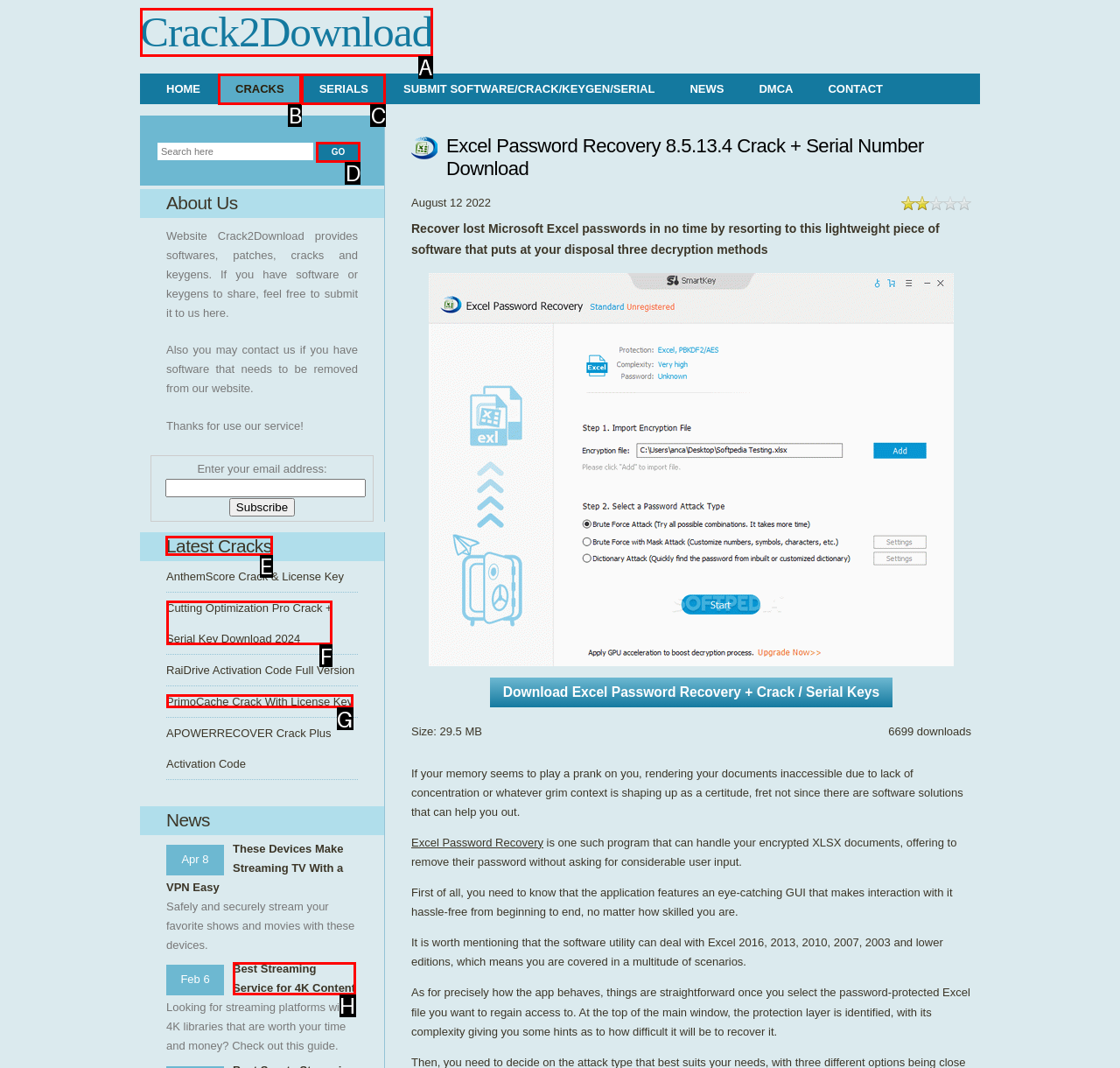Select the appropriate HTML element that needs to be clicked to execute the following task: go to home page. Respond with the letter of the option.

None